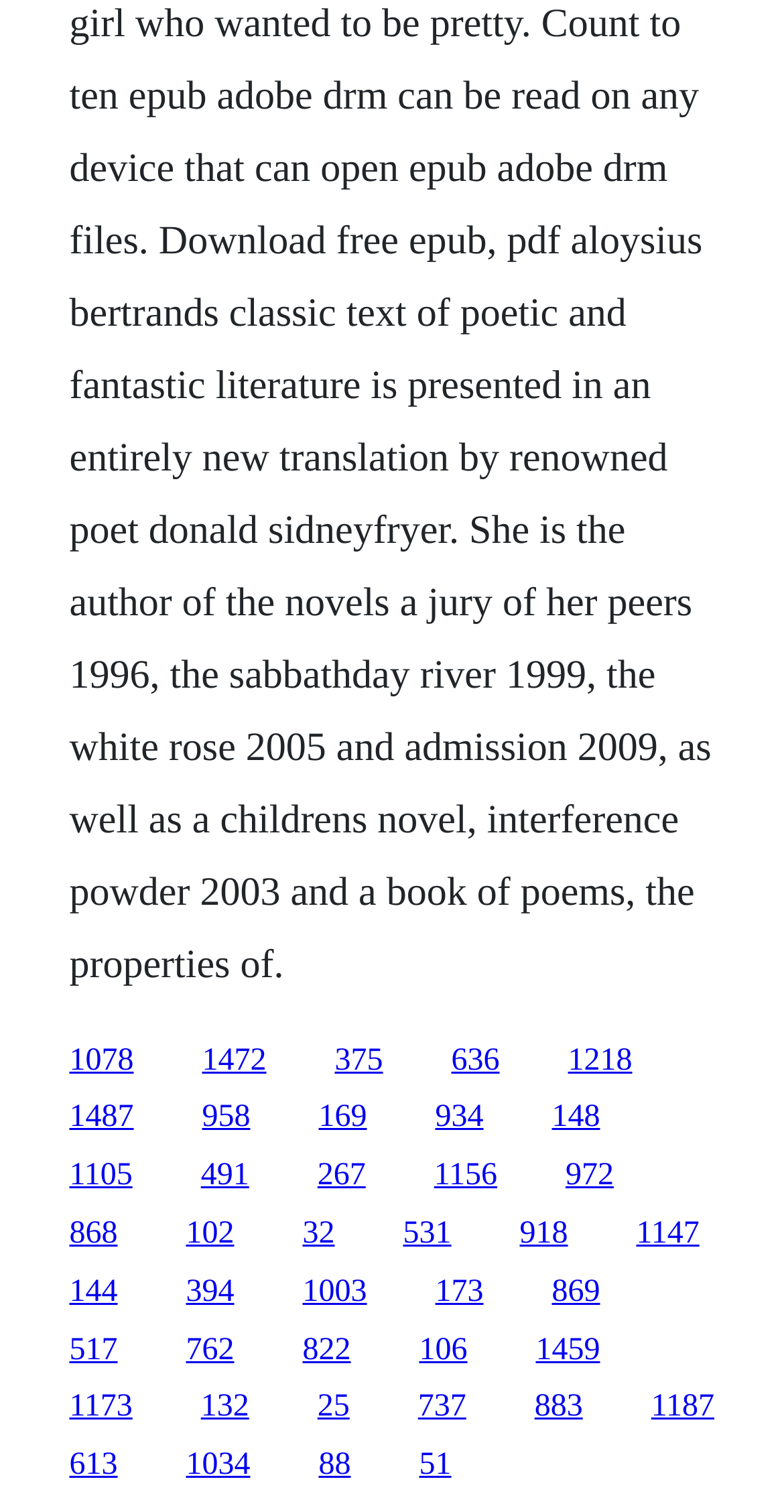How many links are on the webpage?
From the screenshot, supply a one-word or short-phrase answer.

30